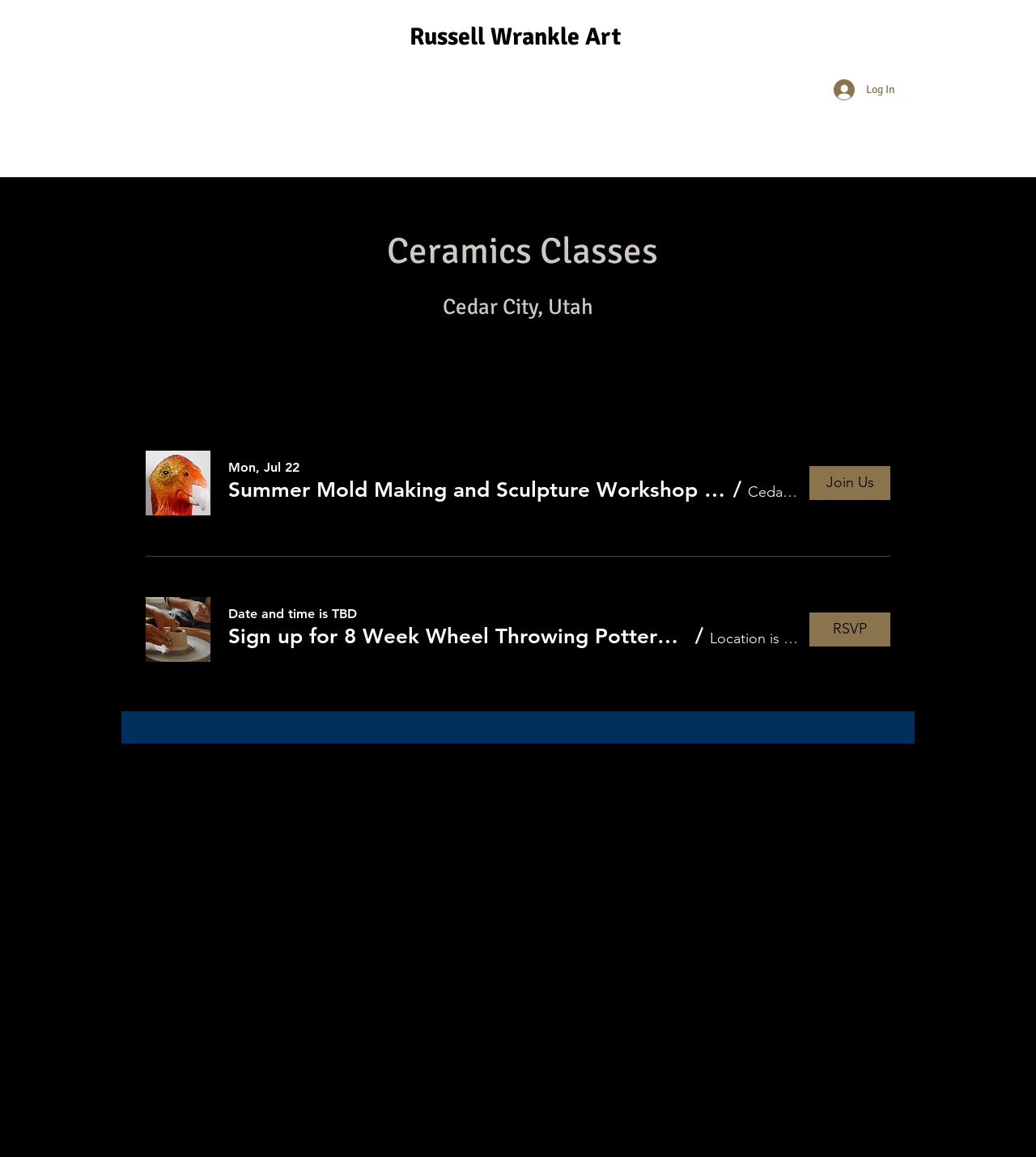What is the topic of the Summer Mold Making and Sculpture Workshop?
From the image, respond using a single word or phrase.

Mold making and sculpture